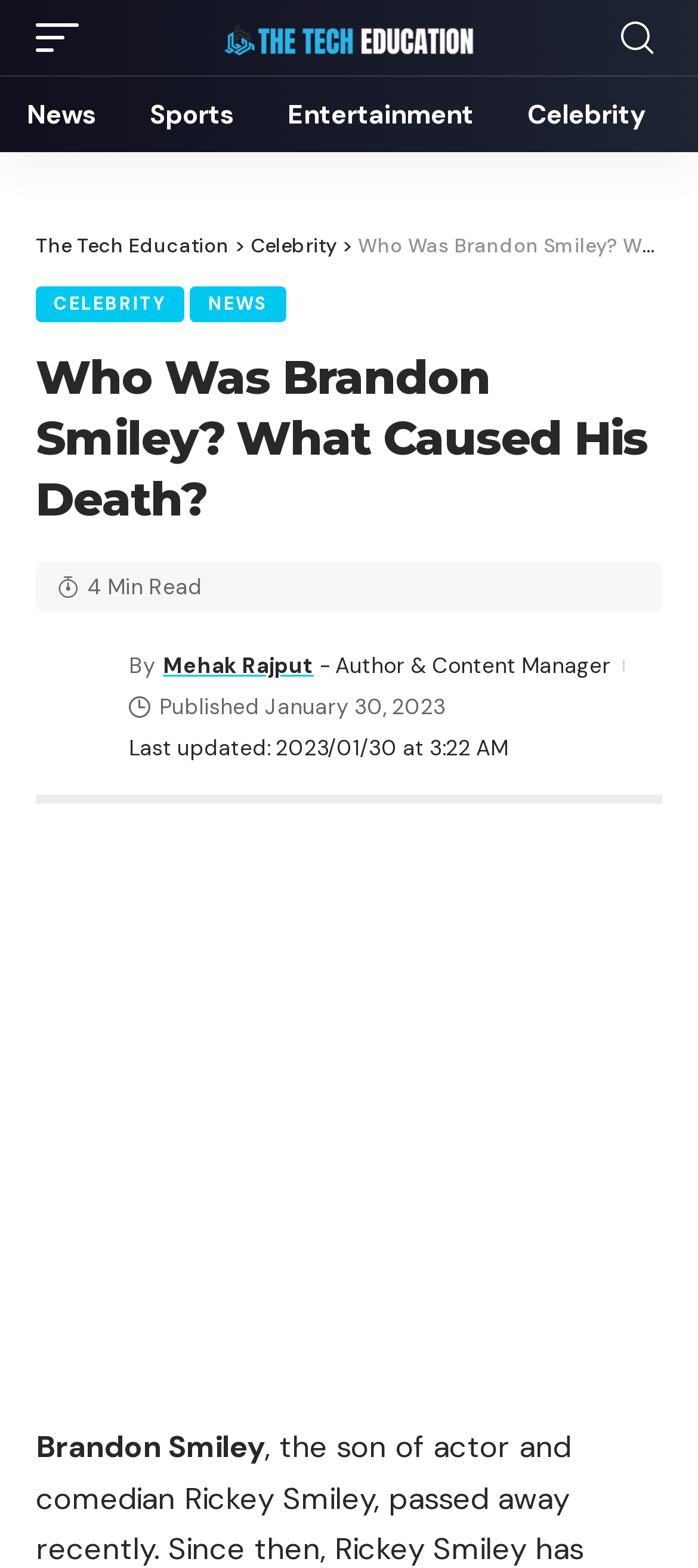Please identify the bounding box coordinates of the element that needs to be clicked to execute the following command: "Read the article about Brandon Smiley". Provide the bounding box using four float numbers between 0 and 1, formatted as [left, top, right, bottom].

[0.051, 0.223, 0.949, 0.339]